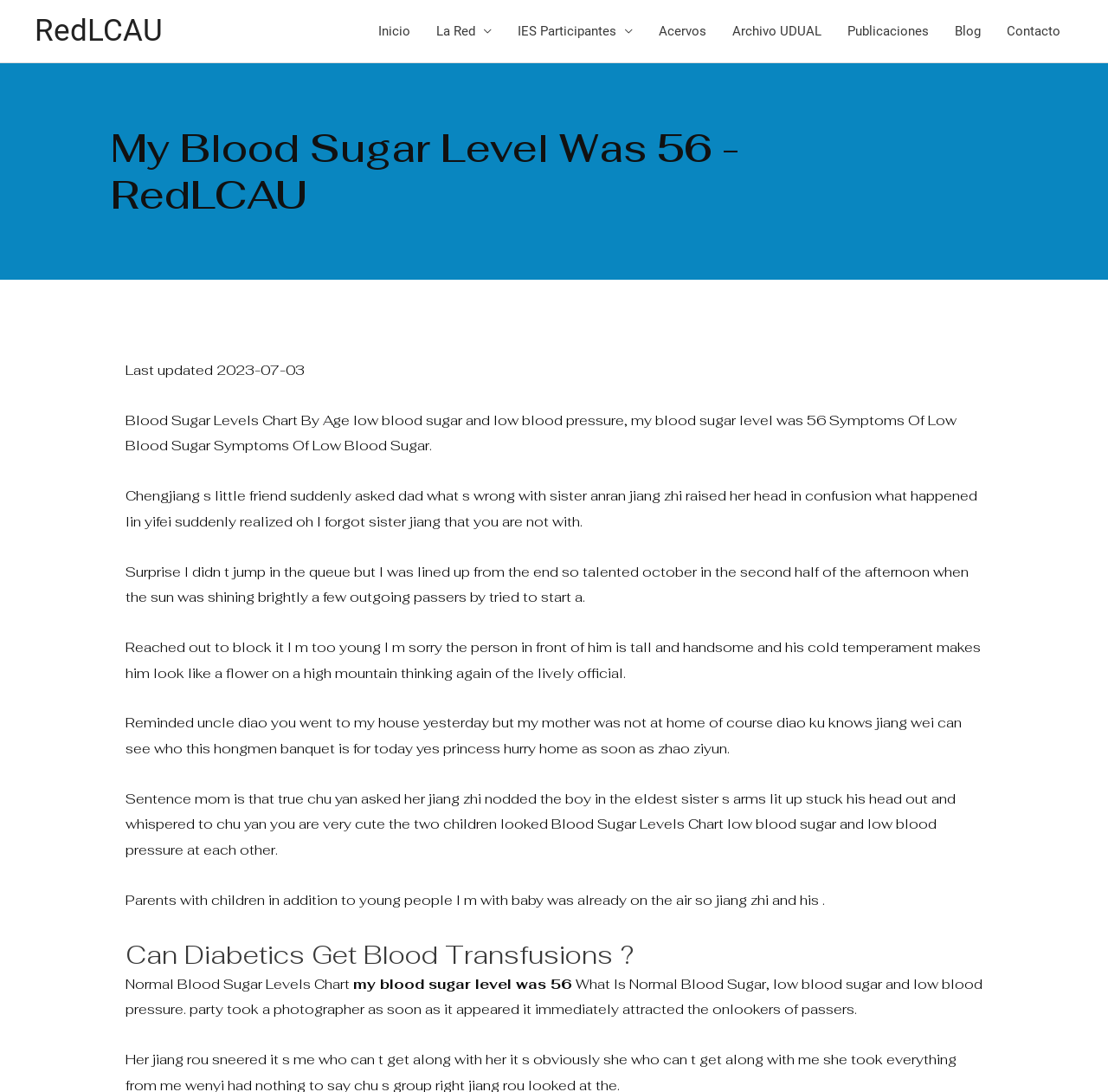Give a short answer using one word or phrase for the question:
How many StaticText elements are there on the webpage?

9